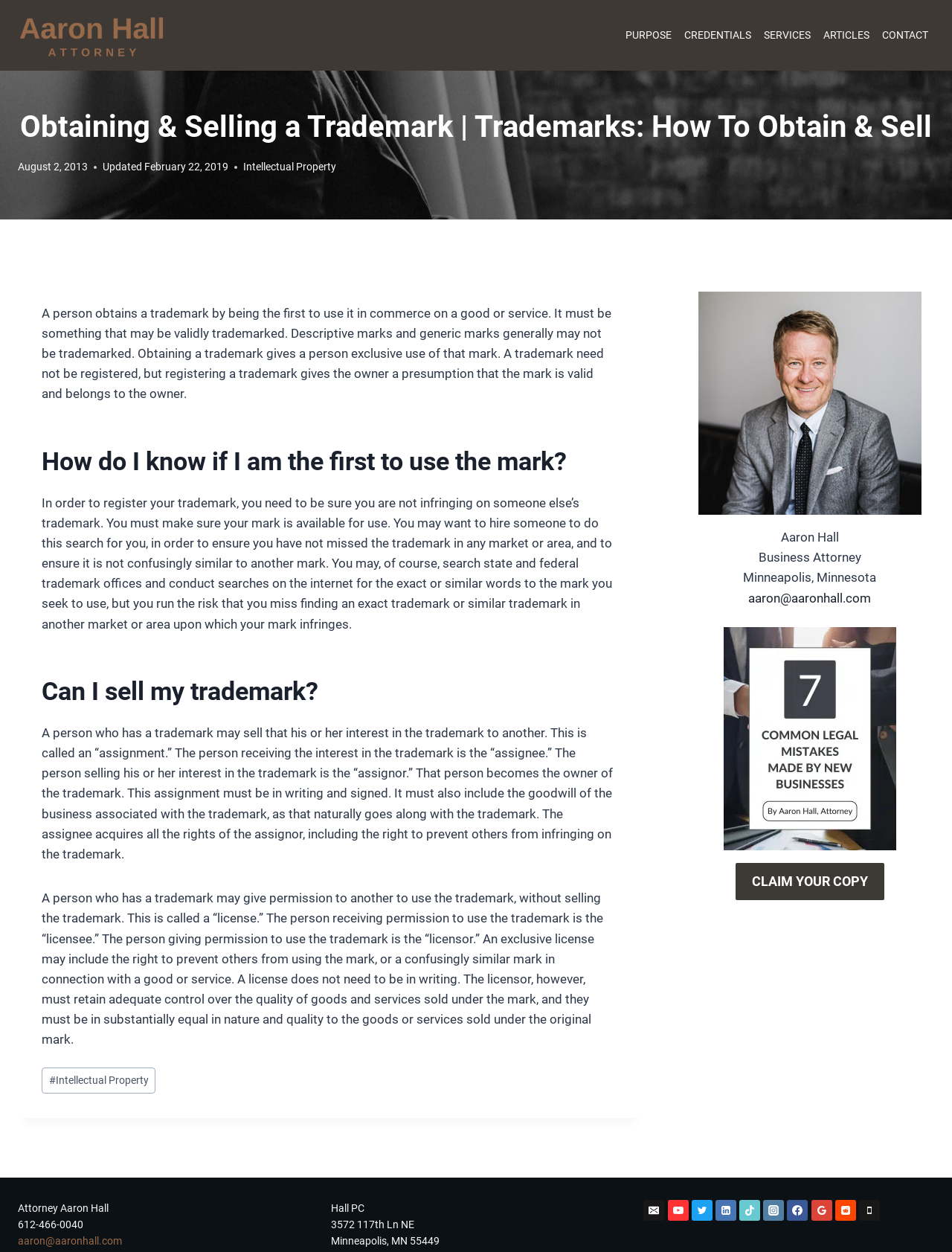Please identify the bounding box coordinates of the element that needs to be clicked to perform the following instruction: "Click the 'CLAIM YOUR COPY' button".

[0.772, 0.689, 0.929, 0.719]